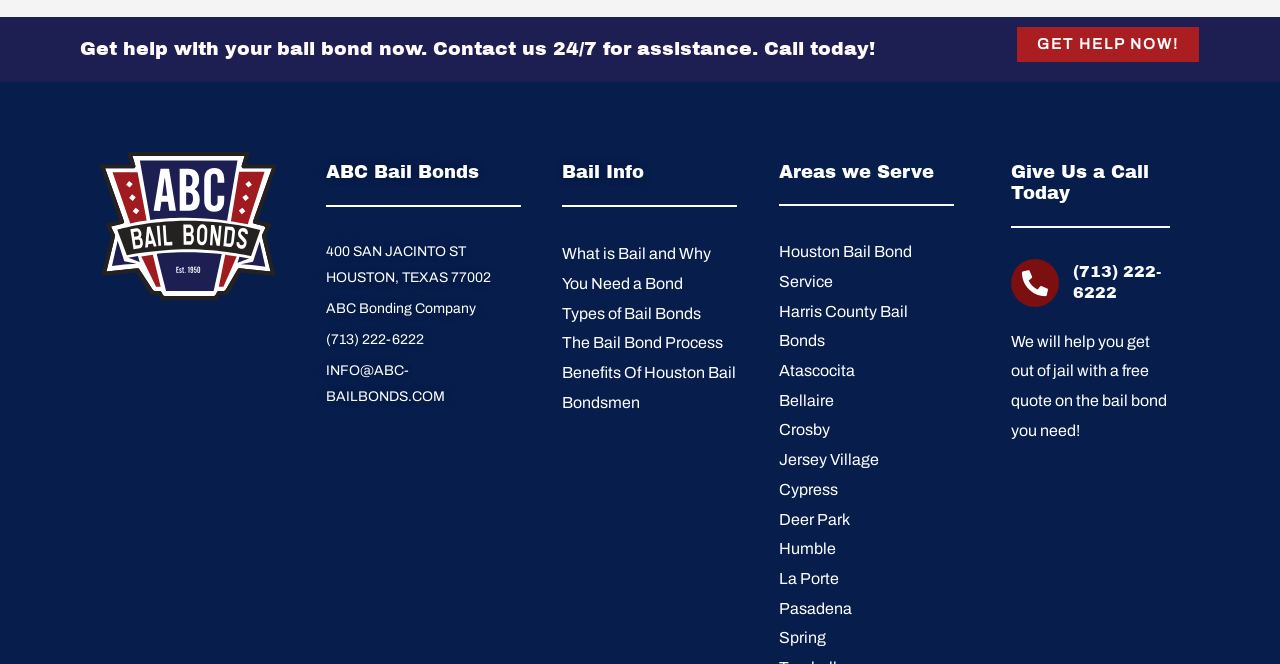Given the element description, predict the bounding box coordinates in the format (top-left x, top-left y, bottom-right x, bottom-right y). Make sure all values are between 0 and 1. Here is the element description: Jersey Village

[0.609, 0.67, 0.745, 0.715]